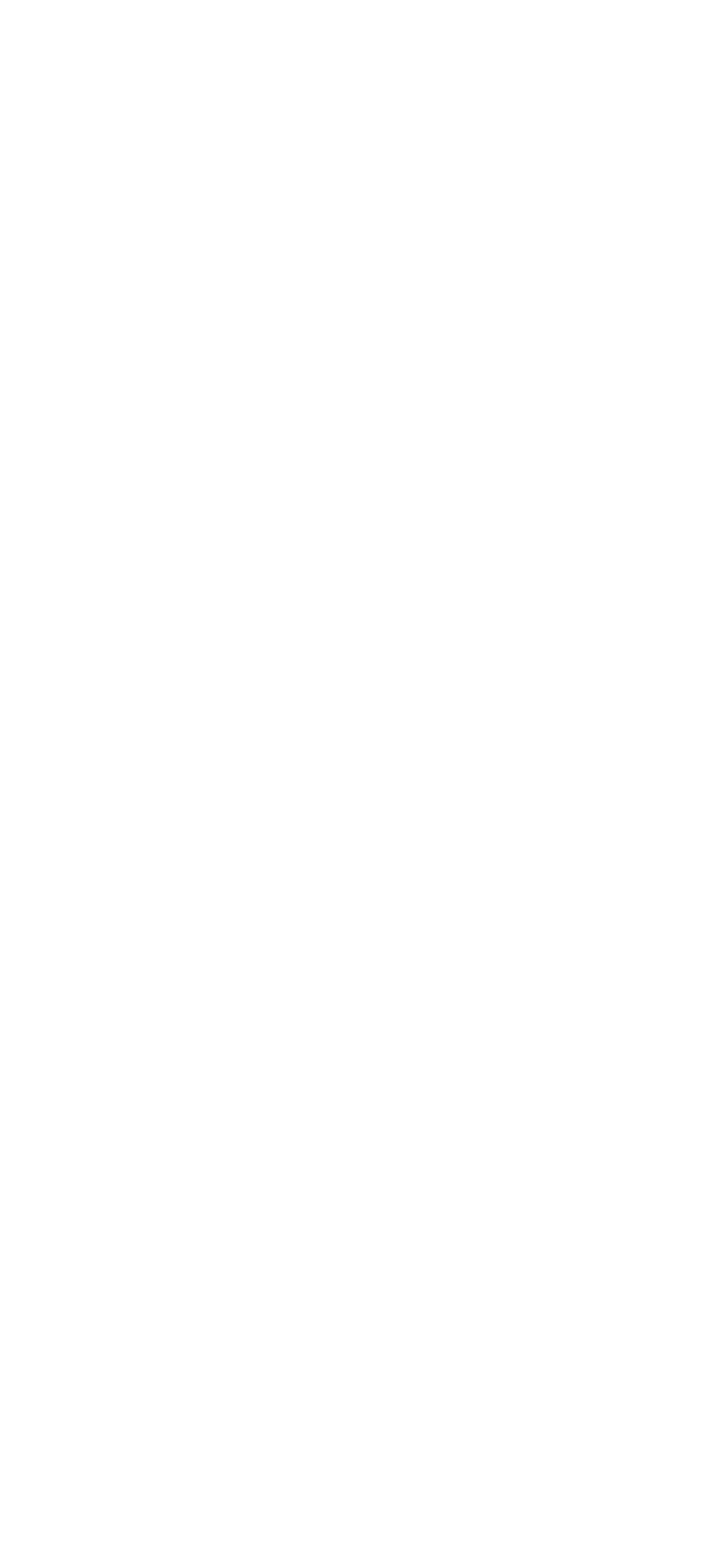Is there a specific theme or topic for the images?
Answer the question with a detailed and thorough explanation.

While the descriptive text for each image provides some context, it is not clear if there is a specific theme or topic that connects the images. The text appears to be descriptive of the image content rather than indicating a broader theme.